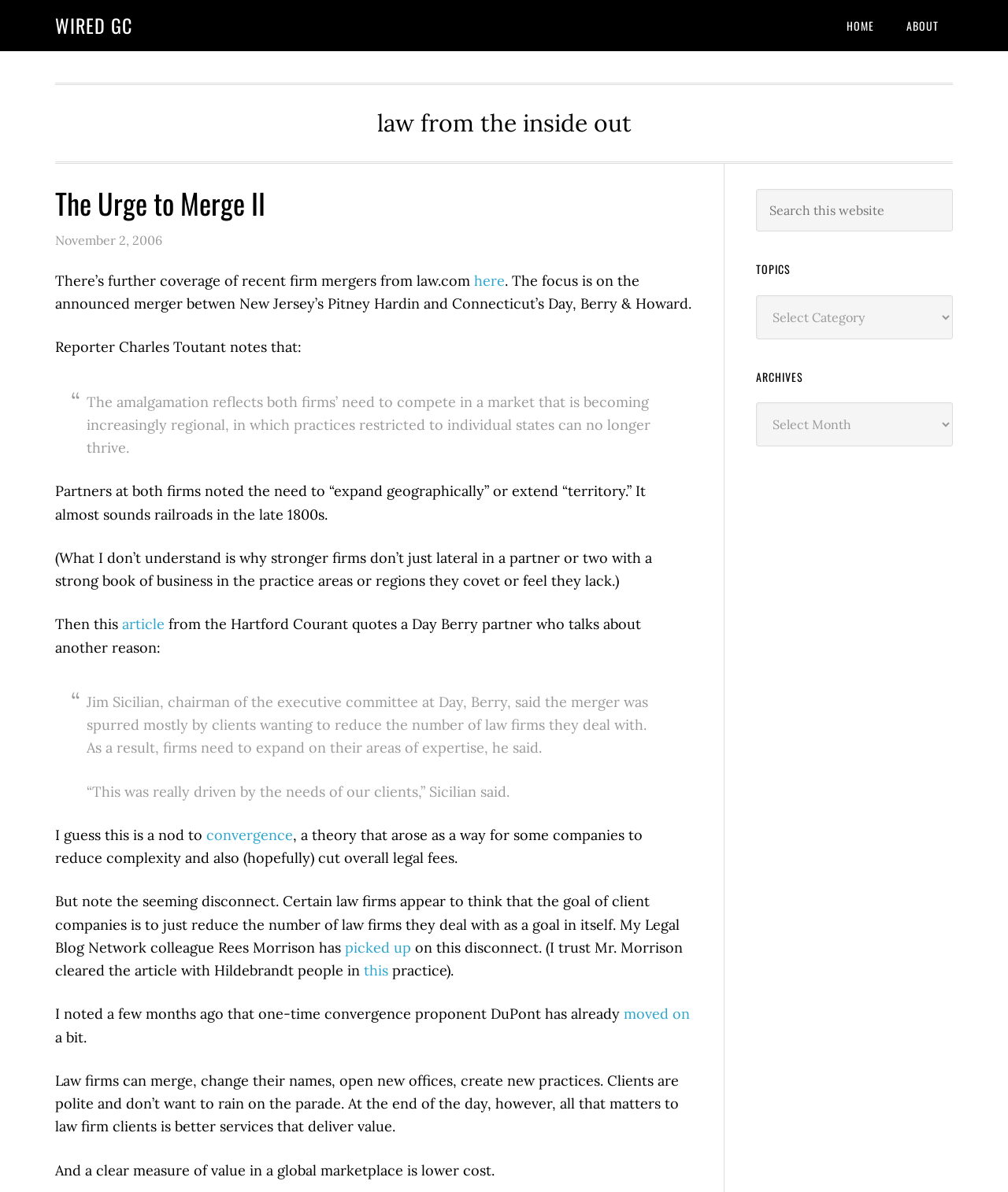From the webpage screenshot, identify the region described by article. Provide the bounding box coordinates as (top-left x, top-left y, bottom-right x, bottom-right y), with each value being a floating point number between 0 and 1.

[0.121, 0.516, 0.163, 0.531]